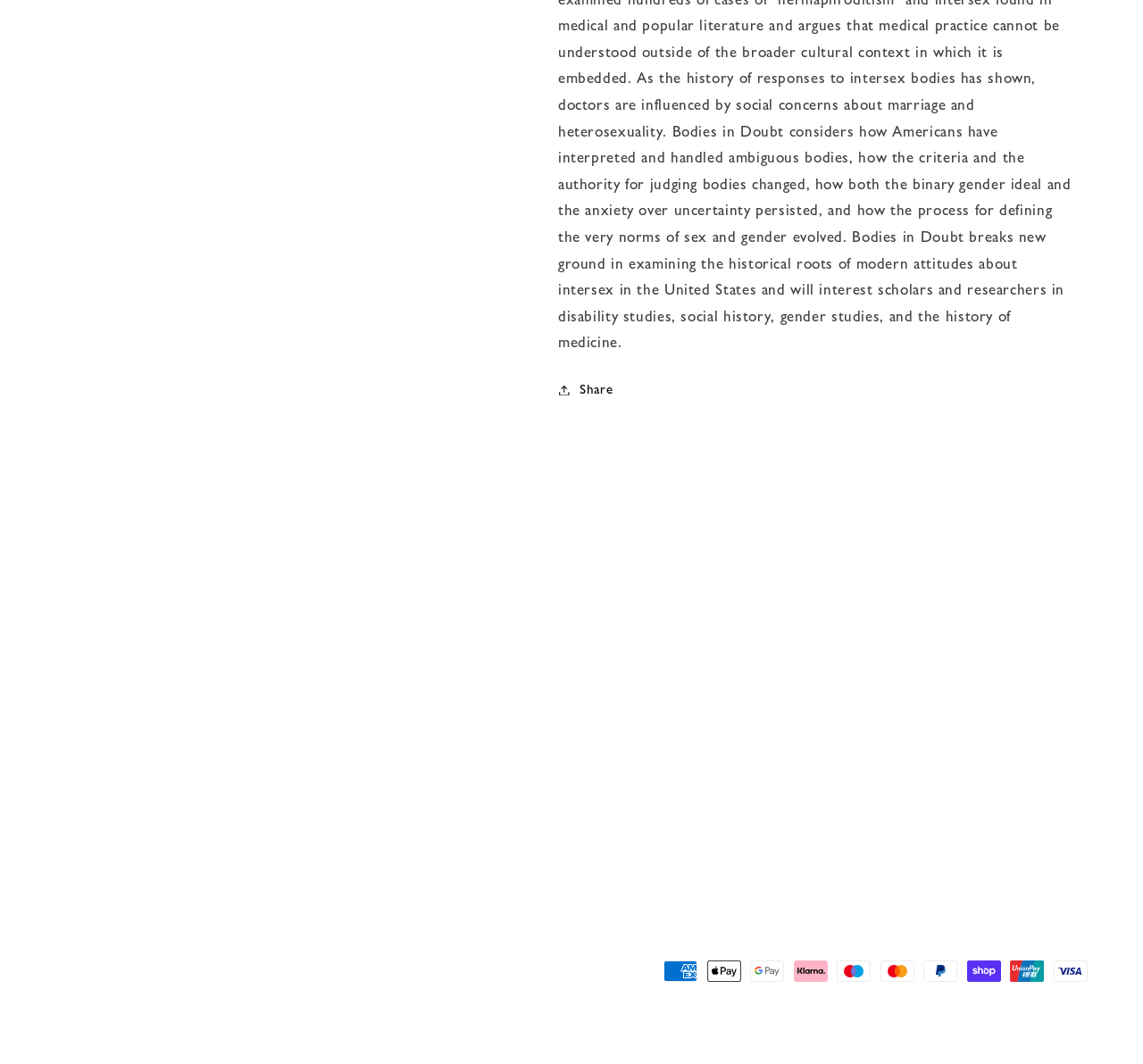Identify the bounding box coordinates of the part that should be clicked to carry out this instruction: "Check the payment methods".

[0.58, 0.906, 0.69, 0.923]